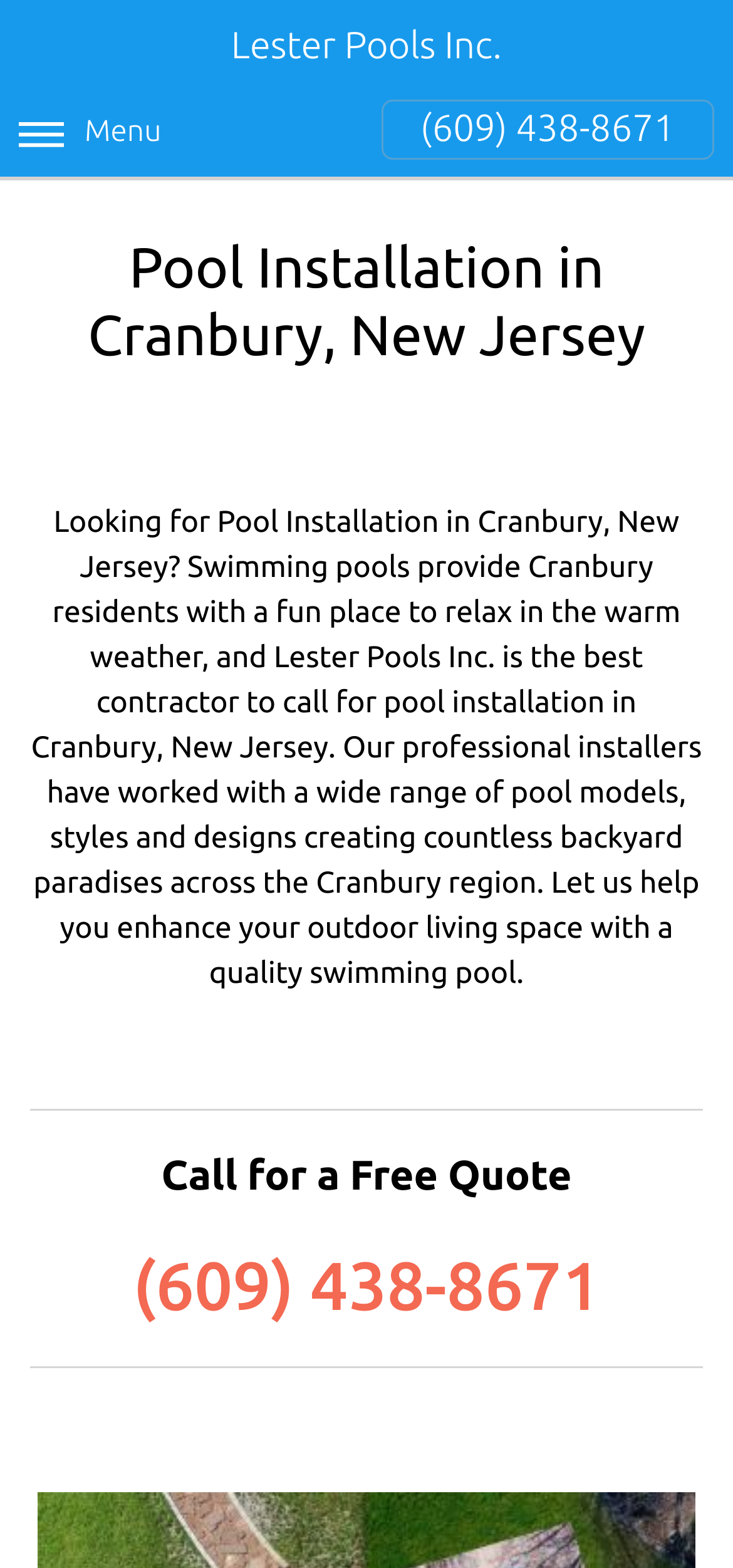Locate the UI element described as follows: "(609) 438-8671". Return the bounding box coordinates as four float numbers between 0 and 1 in the order [left, top, right, bottom].

[0.519, 0.064, 0.974, 0.102]